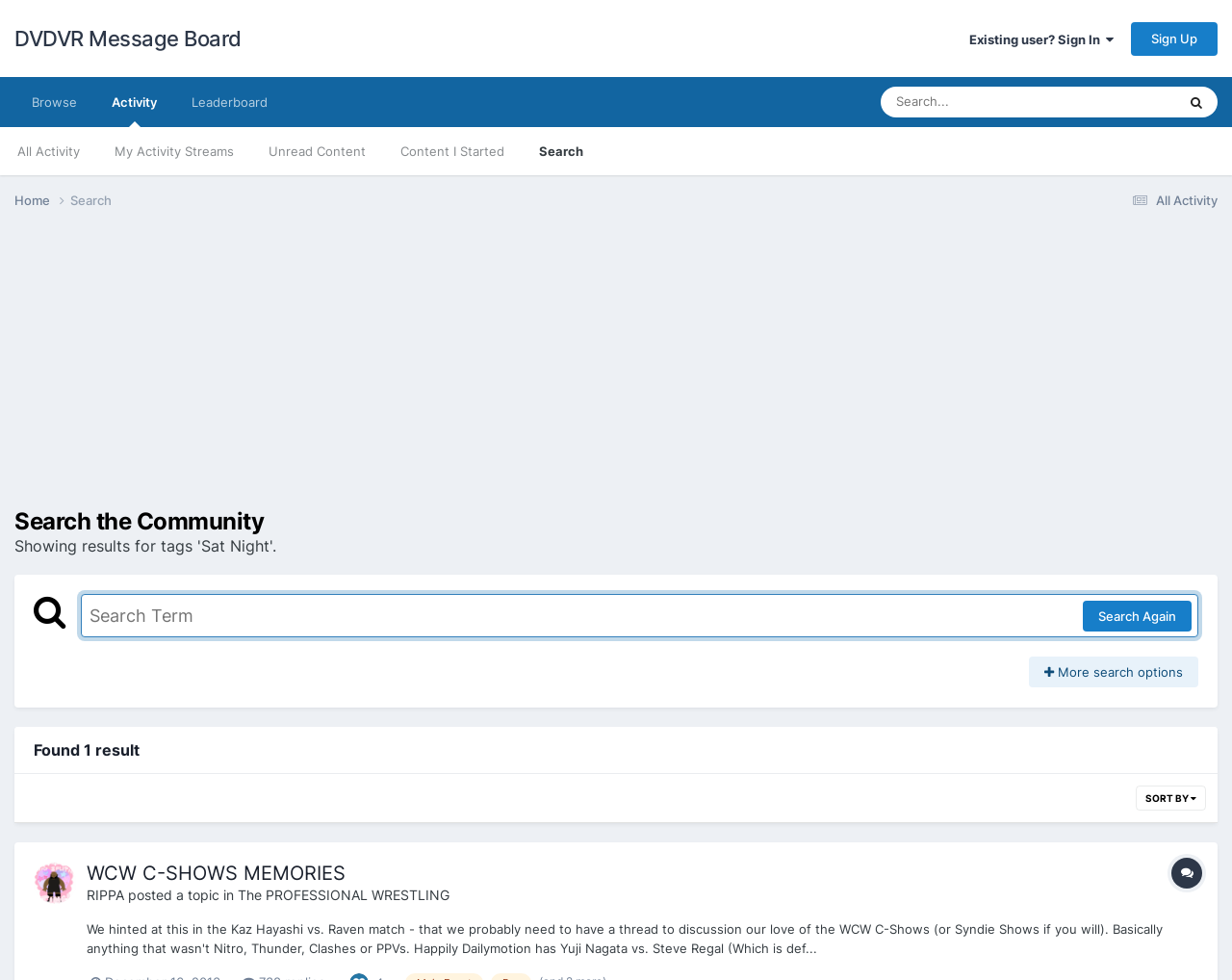Show the bounding box coordinates of the region that should be clicked to follow the instruction: "Read about Jess T. Dugan and Richard Renaldi at Transformer Station."

None